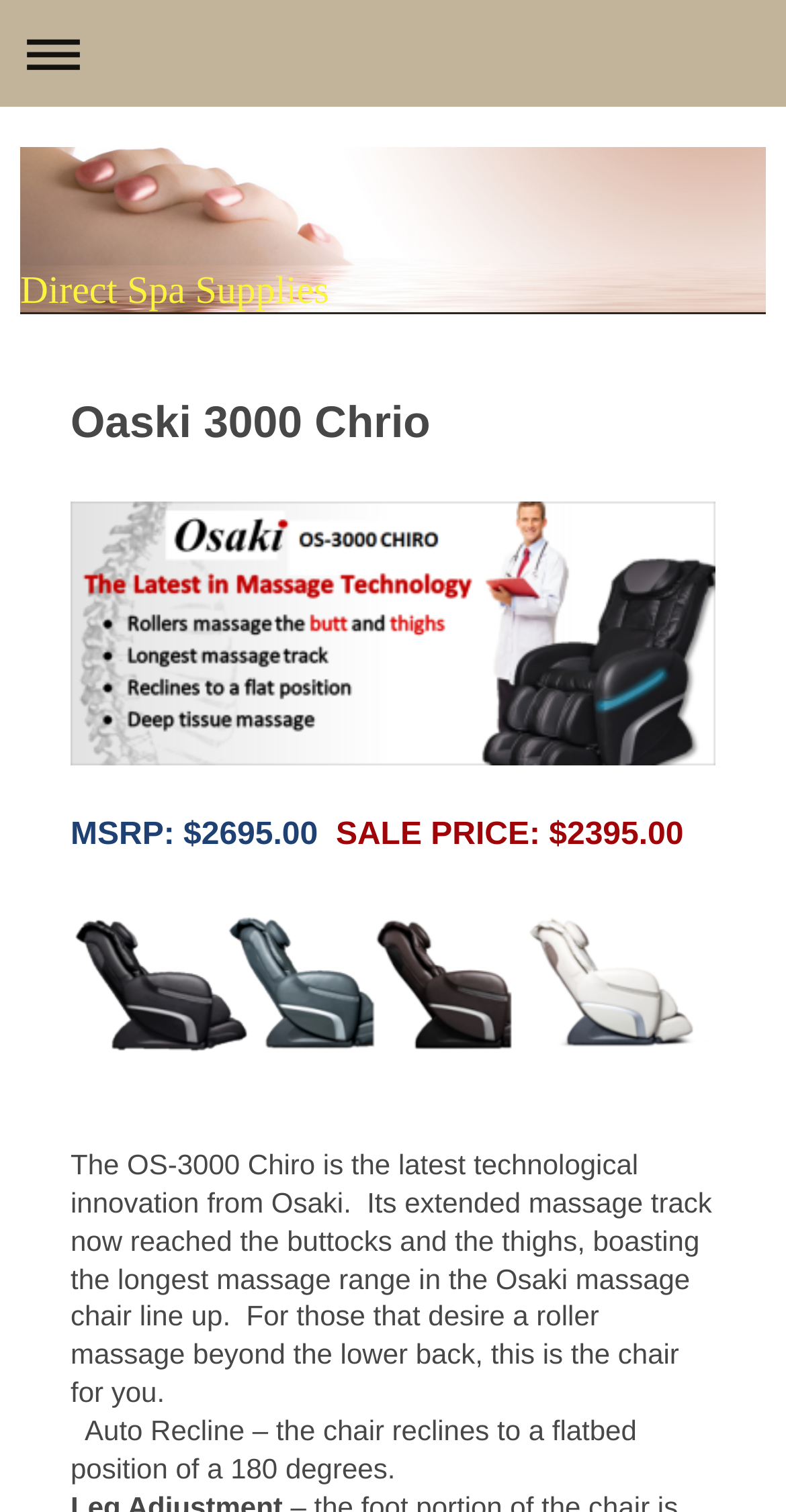Answer this question in one word or a short phrase: What is the brand of the massage chair?

Osaki